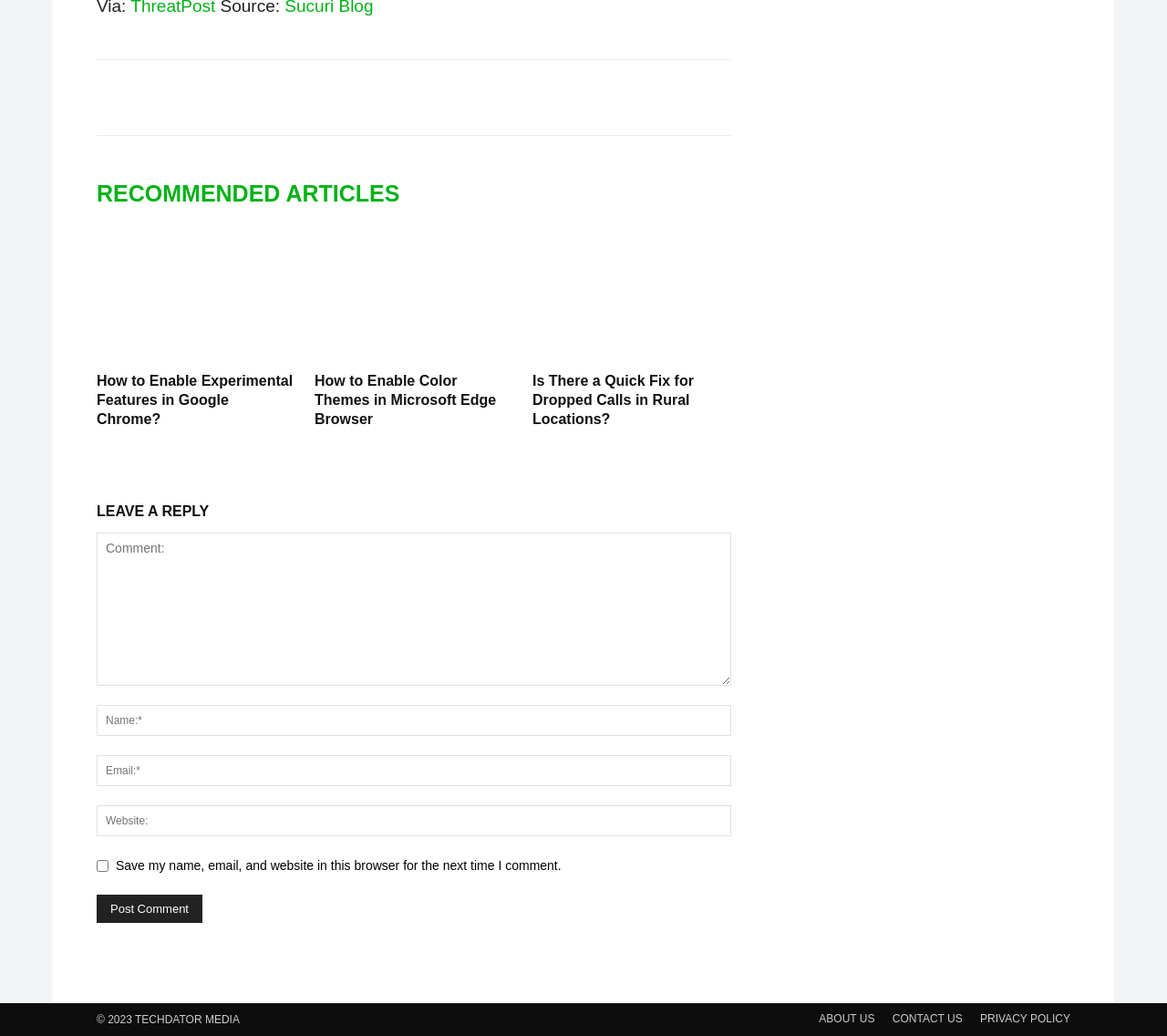Using the provided description name="submit" value="Post Comment", find the bounding box coordinates for the UI element. Provide the coordinates in (top-left x, top-left y, bottom-right x, bottom-right y) format, ensuring all values are between 0 and 1.

[0.083, 0.863, 0.173, 0.891]